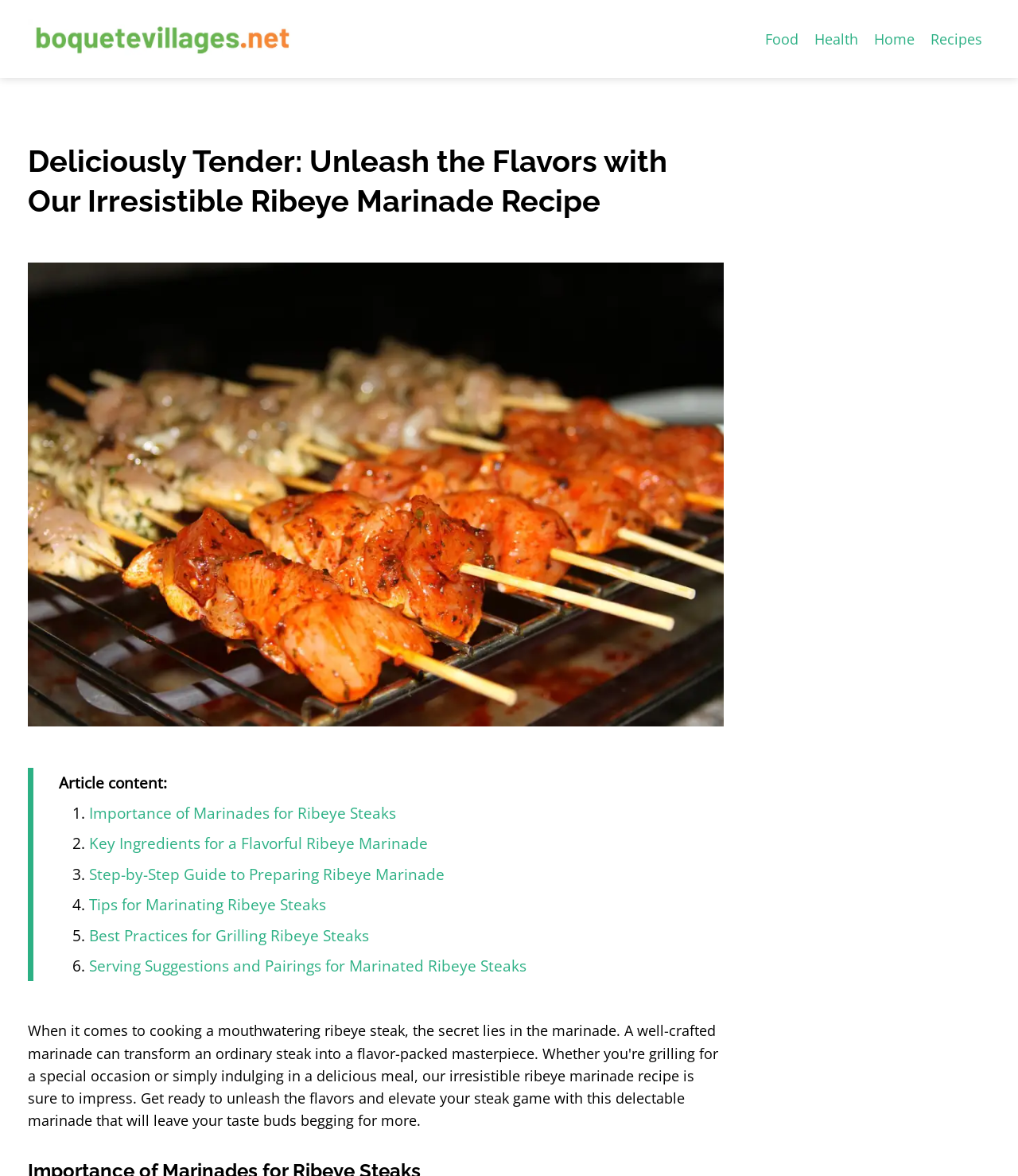Craft a detailed narrative of the webpage's structure and content.

This webpage is about a recipe for a flavorful ribeye marinade. At the top left corner, there is a link to "boquetevillages.net" accompanied by an image. On the top right side, there are four links: "Food", "Health", "Home", and "Recipes". 

Below the links, there is a heading that reads "Deliciously Tender: Unleash the Flavors with Our Irresistible Ribeye Marinade Recipe". Next to the heading, there is a large image of a "Ribeye Marinade". 

The main content of the webpage is divided into six sections, each marked with a numbered list marker. The sections are titled "Importance of Marinades for Ribeye Steaks", "Key Ingredients for a Flavorful Ribeye Marinade", "Step-by-Step Guide to Preparing Ribeye Marinade", "Tips for Marinating Ribeye Steaks", "Best Practices for Grilling Ribeye Steaks", and "Serving Suggestions and Pairings for Marinated Ribeye Steaks". Each section is a link that provides more information on the topic.